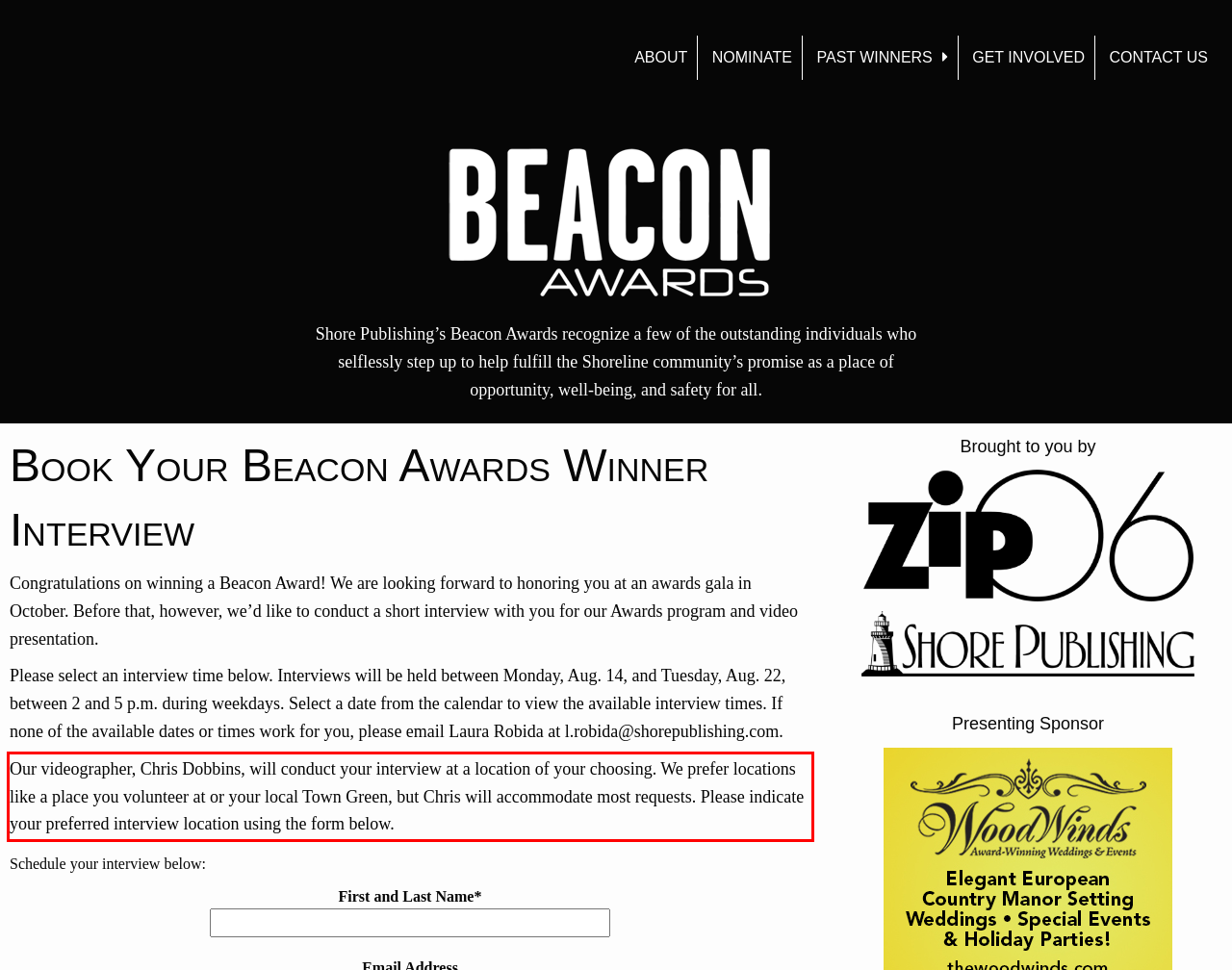Given the screenshot of a webpage, identify the red rectangle bounding box and recognize the text content inside it, generating the extracted text.

Our videographer, Chris Dobbins, will conduct your interview at a location of your choosing. We prefer locations like a place you volunteer at or your local Town Green, but Chris will accommodate most requests. Please indicate your preferred interview location using the form below.